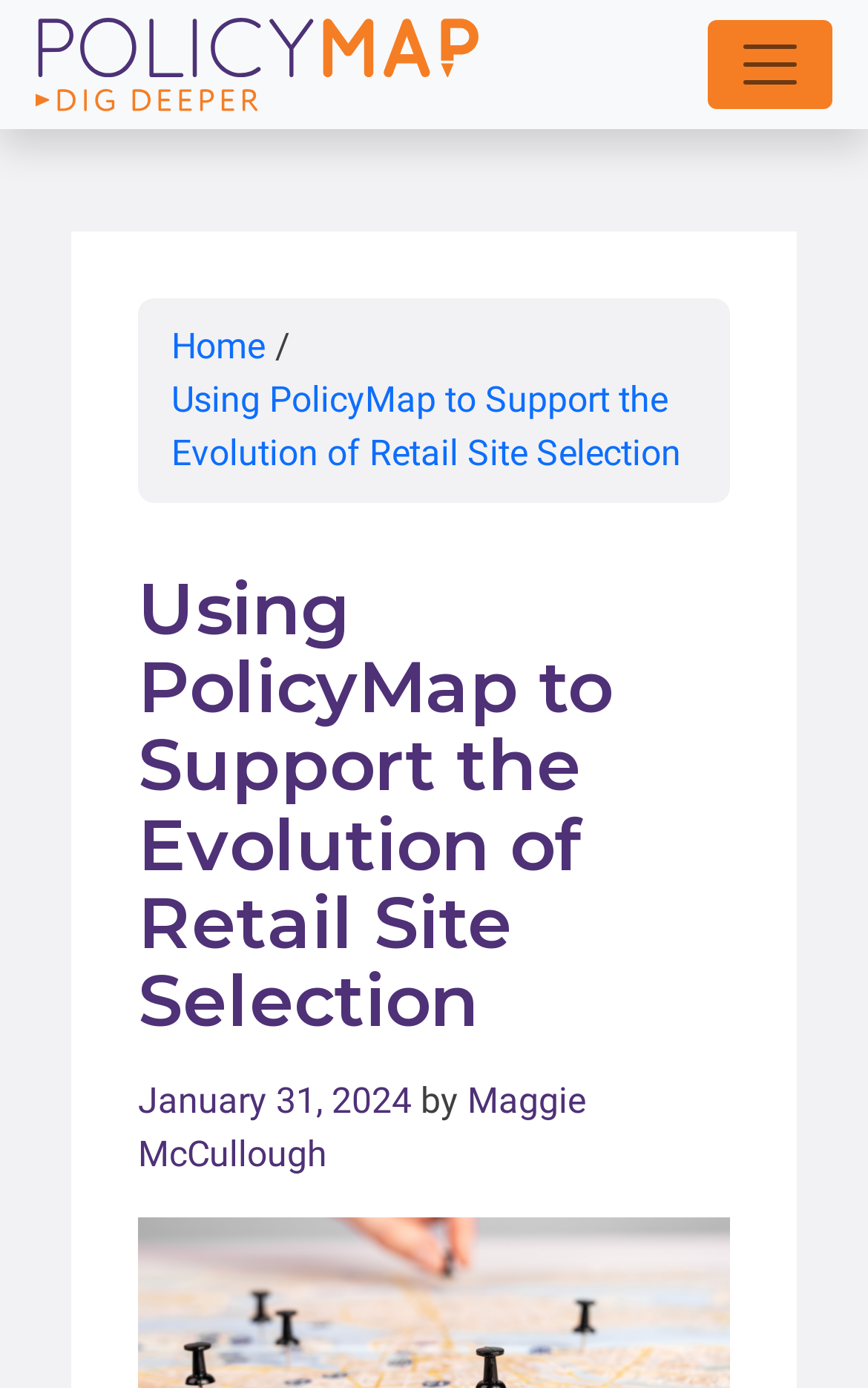What is the name of the website?
Identify the answer in the screenshot and reply with a single word or phrase.

PolicyMap